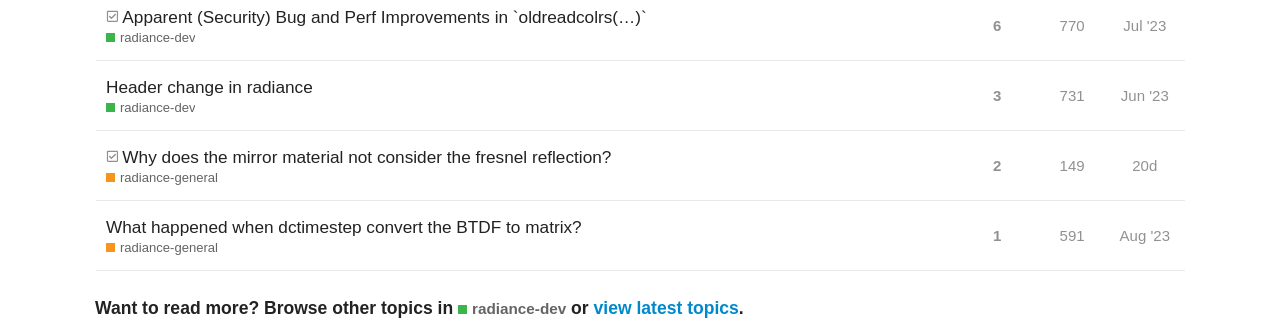Locate the bounding box coordinates of the area to click to fulfill this instruction: "View topic 'Header change in radiance'". The bounding box should be presented as four float numbers between 0 and 1, in the order [left, top, right, bottom].

[0.075, 0.181, 0.75, 0.389]